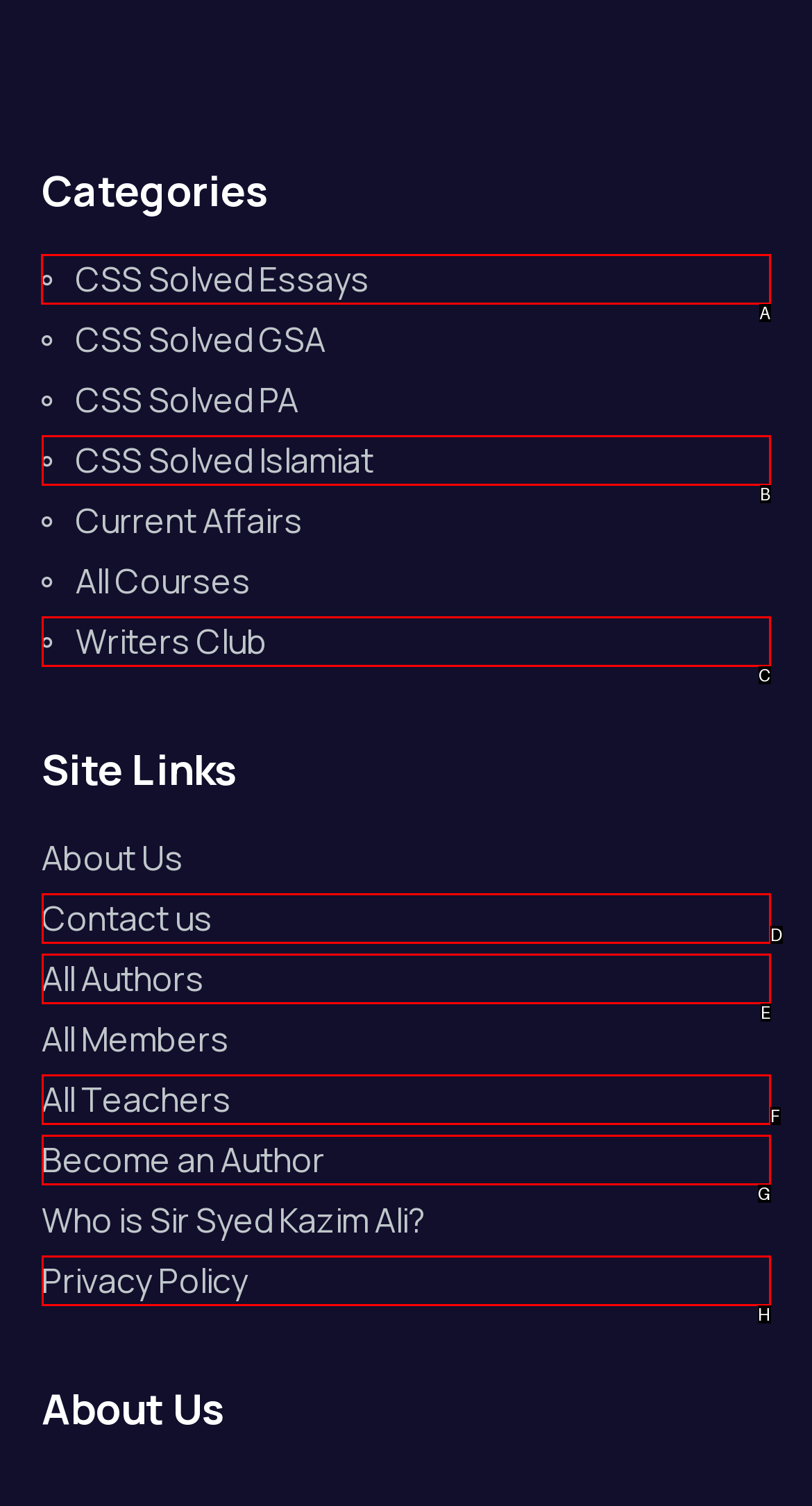Choose the letter that corresponds to the correct button to accomplish the task: View CSS Solved Essays
Reply with the letter of the correct selection only.

A